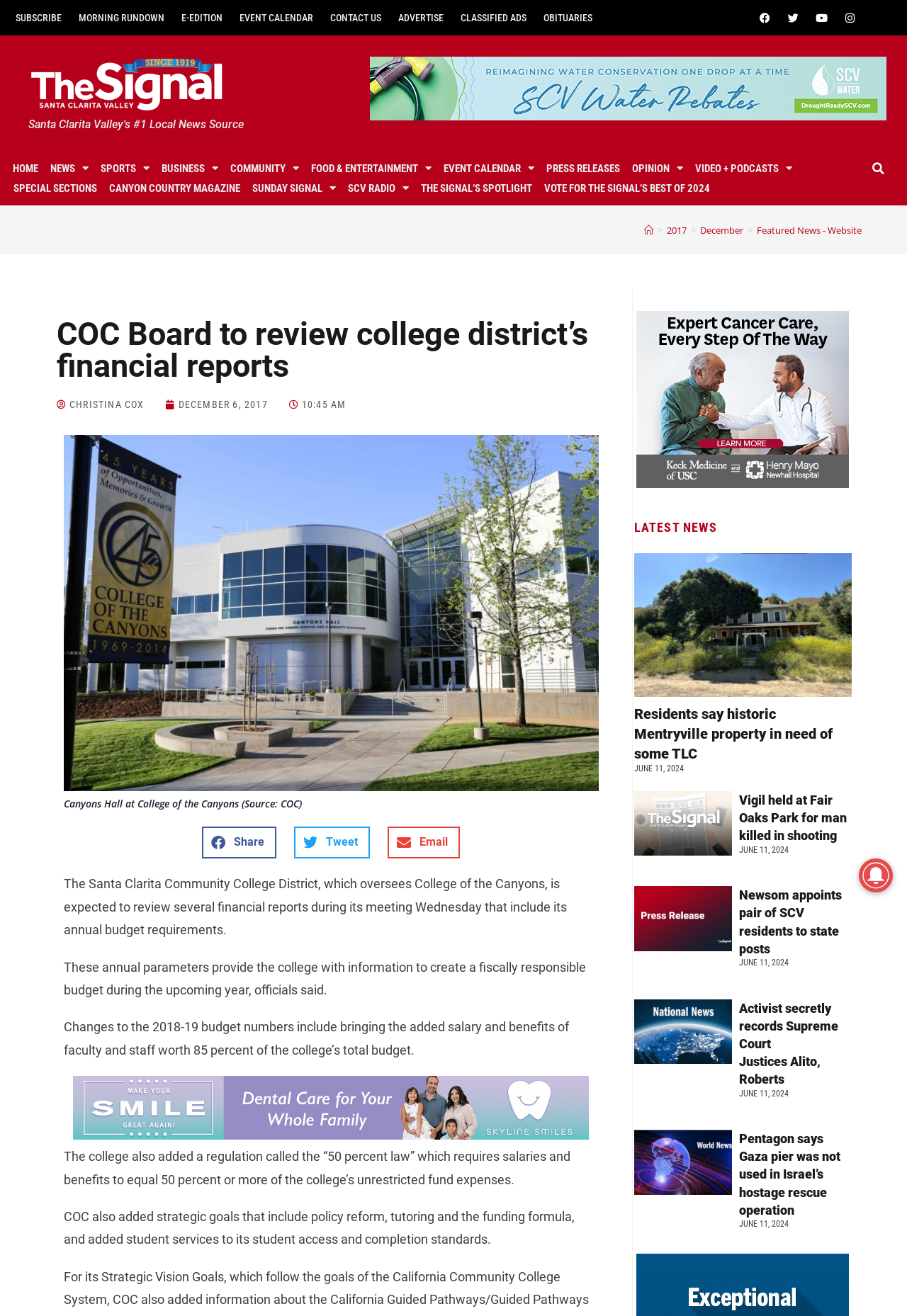Show the bounding box coordinates of the region that should be clicked to follow the instruction: "Click on the 'HOME' link."

[0.008, 0.121, 0.048, 0.136]